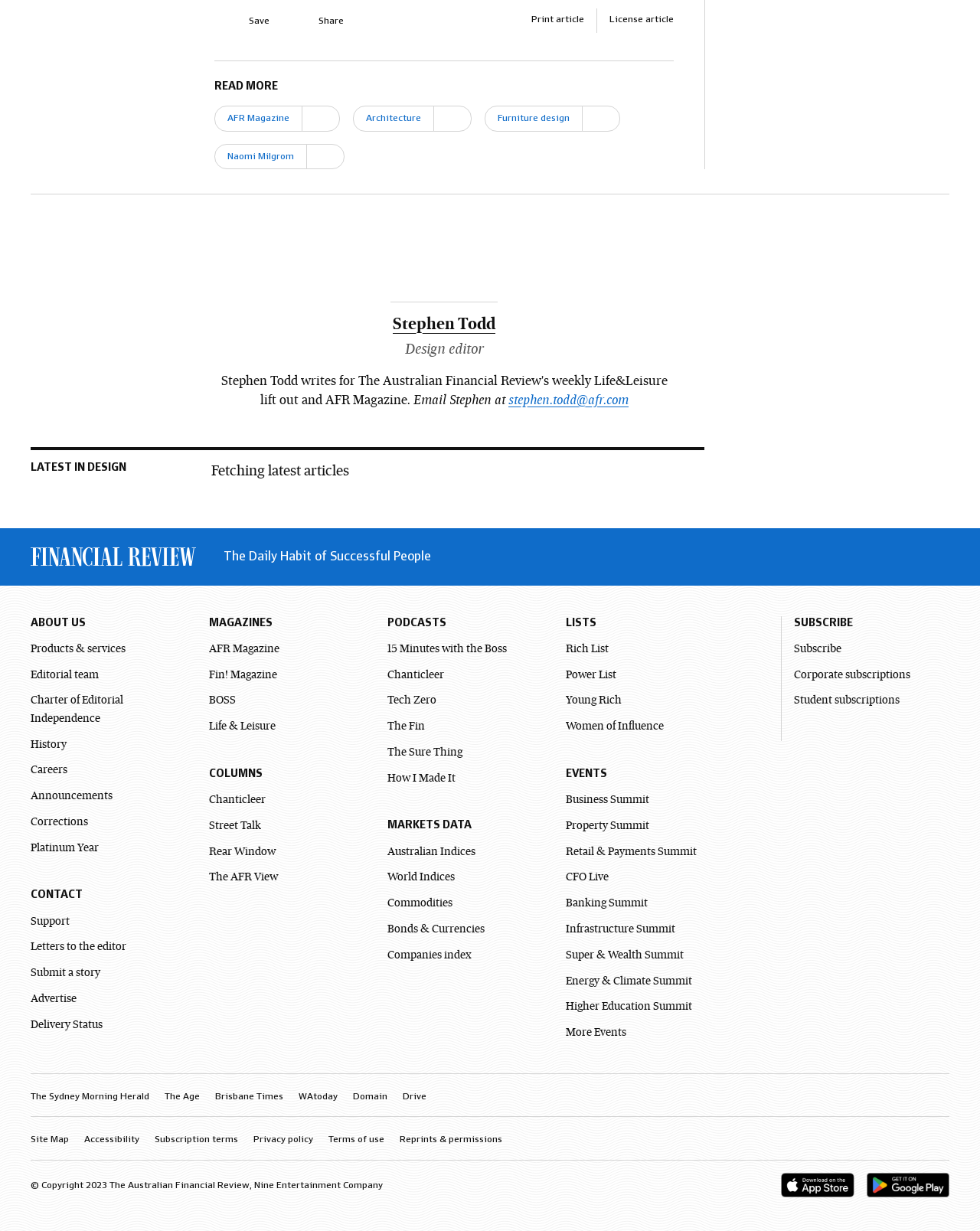Please locate the bounding box coordinates for the element that should be clicked to achieve the following instruction: "Subscribe to the newsletter". Ensure the coordinates are given as four float numbers between 0 and 1, i.e., [left, top, right, bottom].

[0.81, 0.522, 0.859, 0.533]